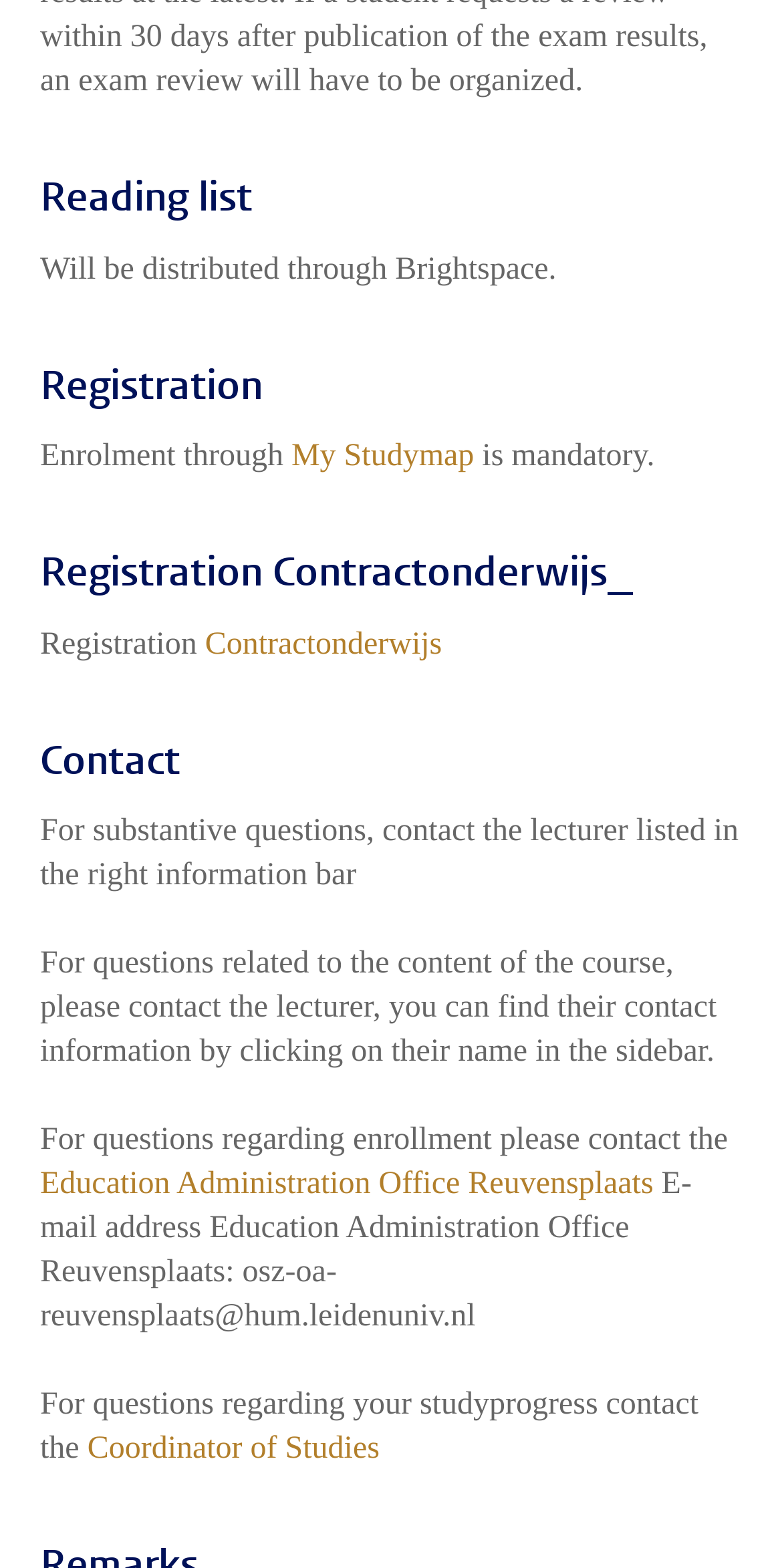Find the bounding box of the element with the following description: "Contractonderwijs". The coordinates must be four float numbers between 0 and 1, formatted as [left, top, right, bottom].

[0.262, 0.4, 0.565, 0.421]